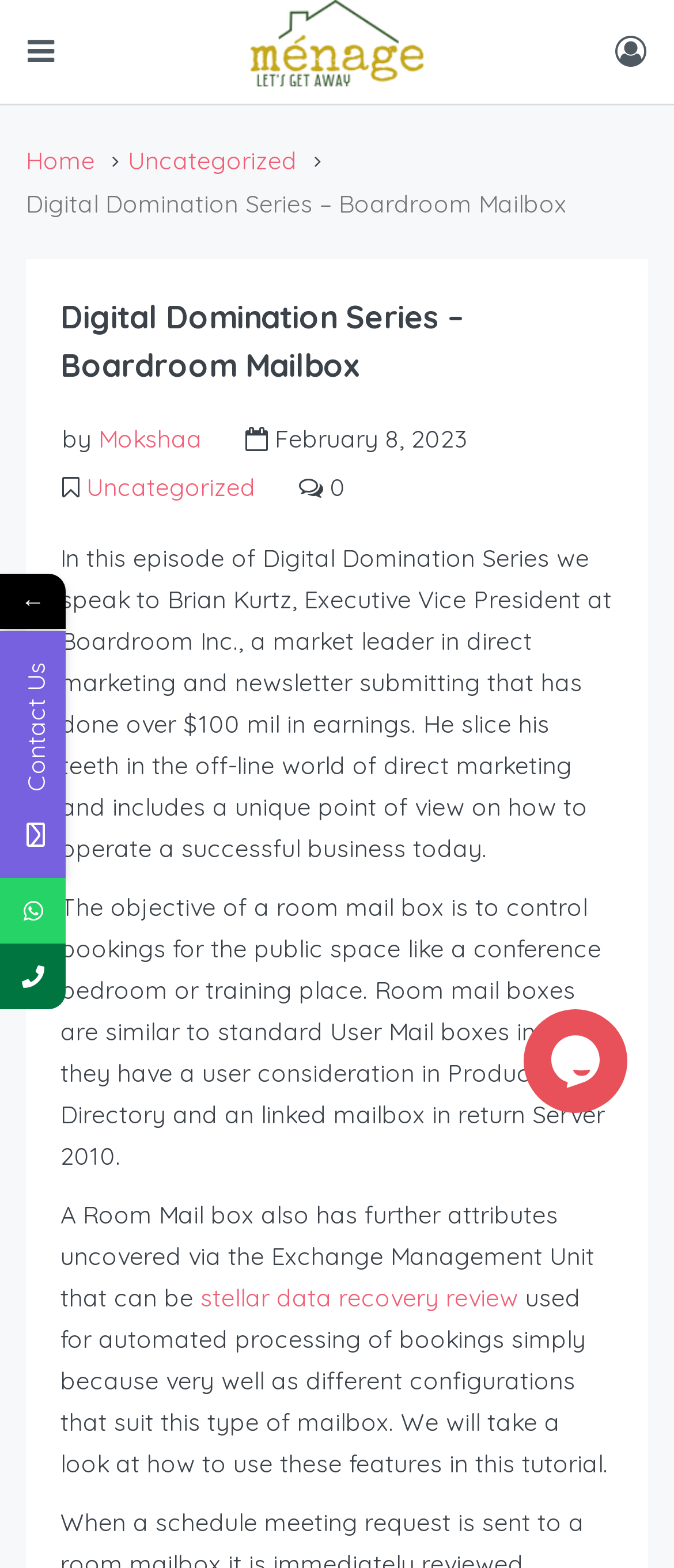Locate the bounding box of the UI element described by: "stellar data recovery review" in the given webpage screenshot.

[0.297, 0.818, 0.769, 0.838]